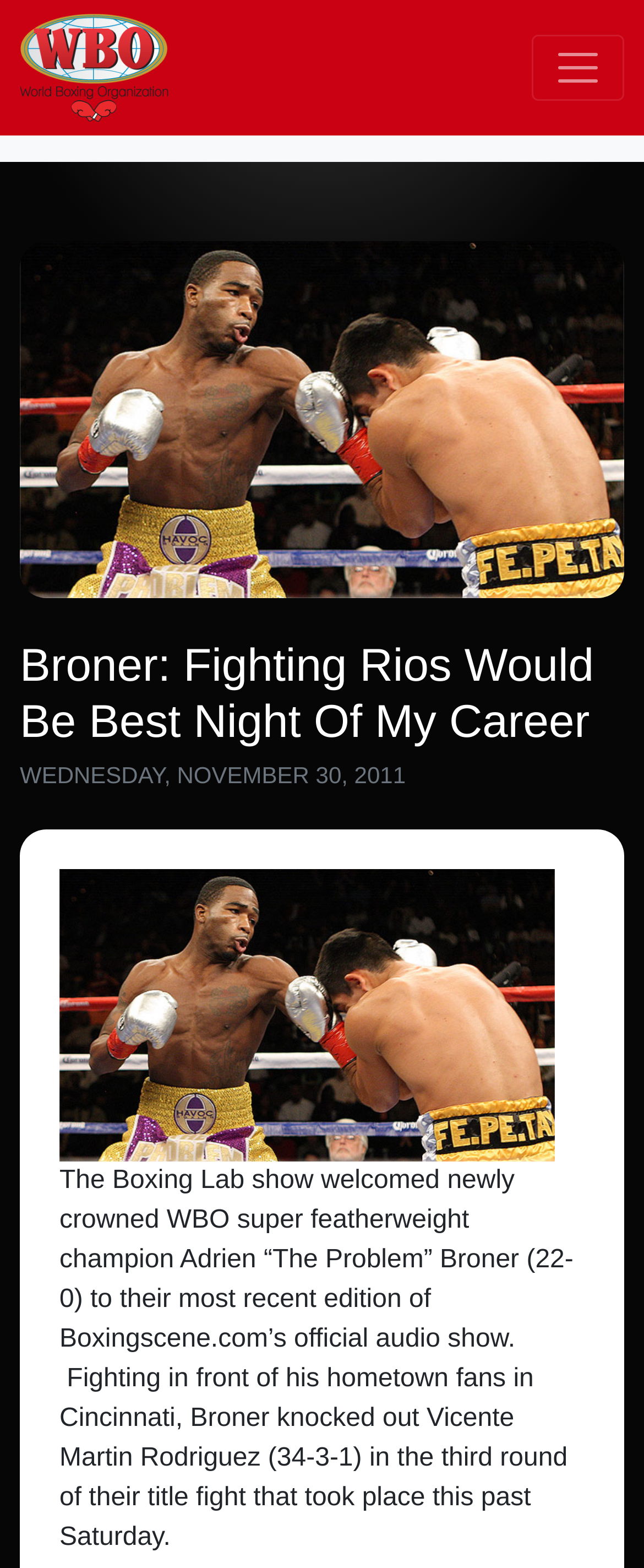What is the champion's name?
Answer the question with as much detail as possible.

I found the champion's name by looking at the text content of the webpage, specifically the paragraph that starts with 'The Boxing Lab show welcomed newly crowned WBO super featherweight champion...'. The name 'Adrien “The Problem” Broner' is mentioned in this paragraph, indicating that he is the champion being referred to.